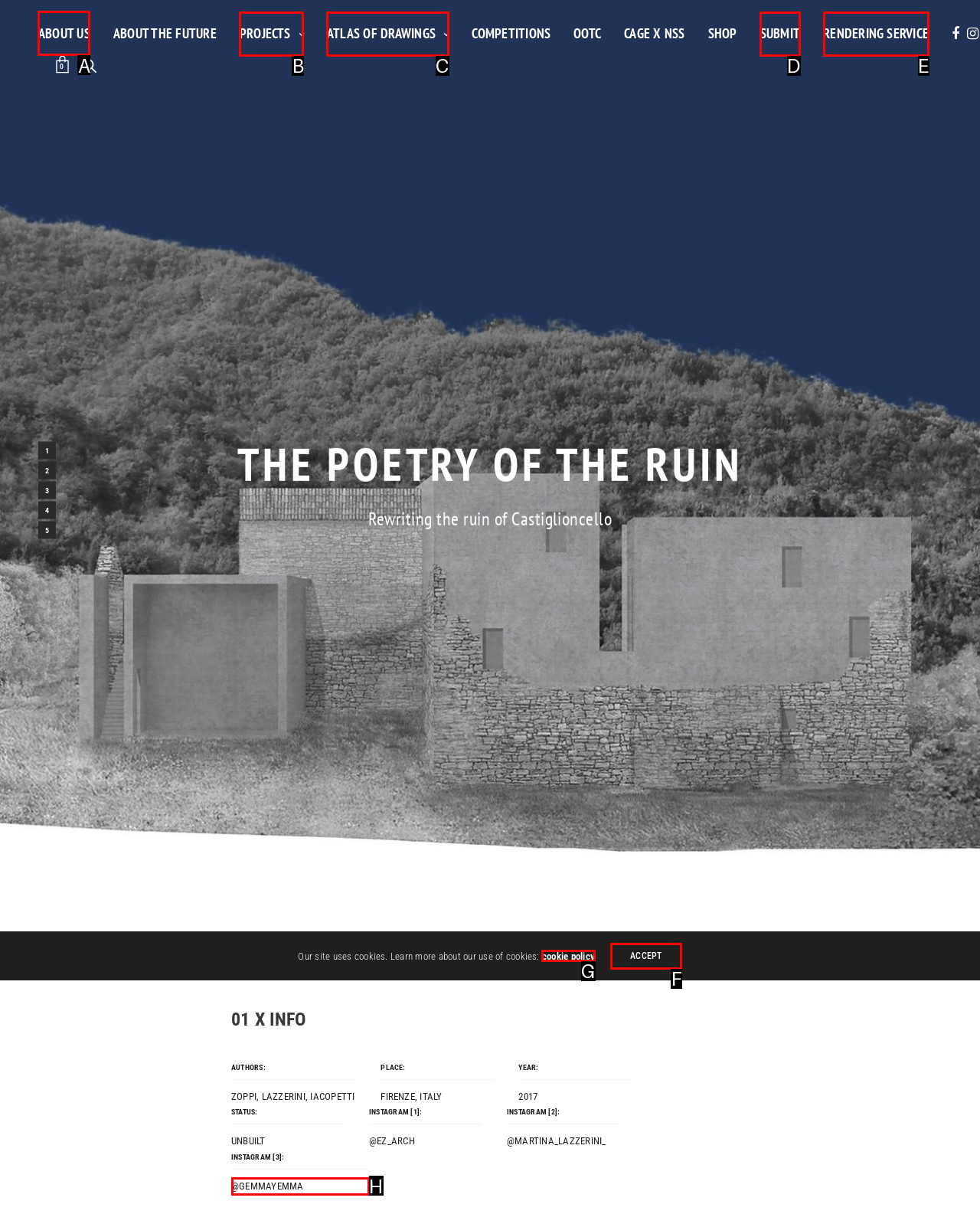Determine which UI element I need to click to achieve the following task: Click ABOUT US Provide your answer as the letter of the selected option.

A